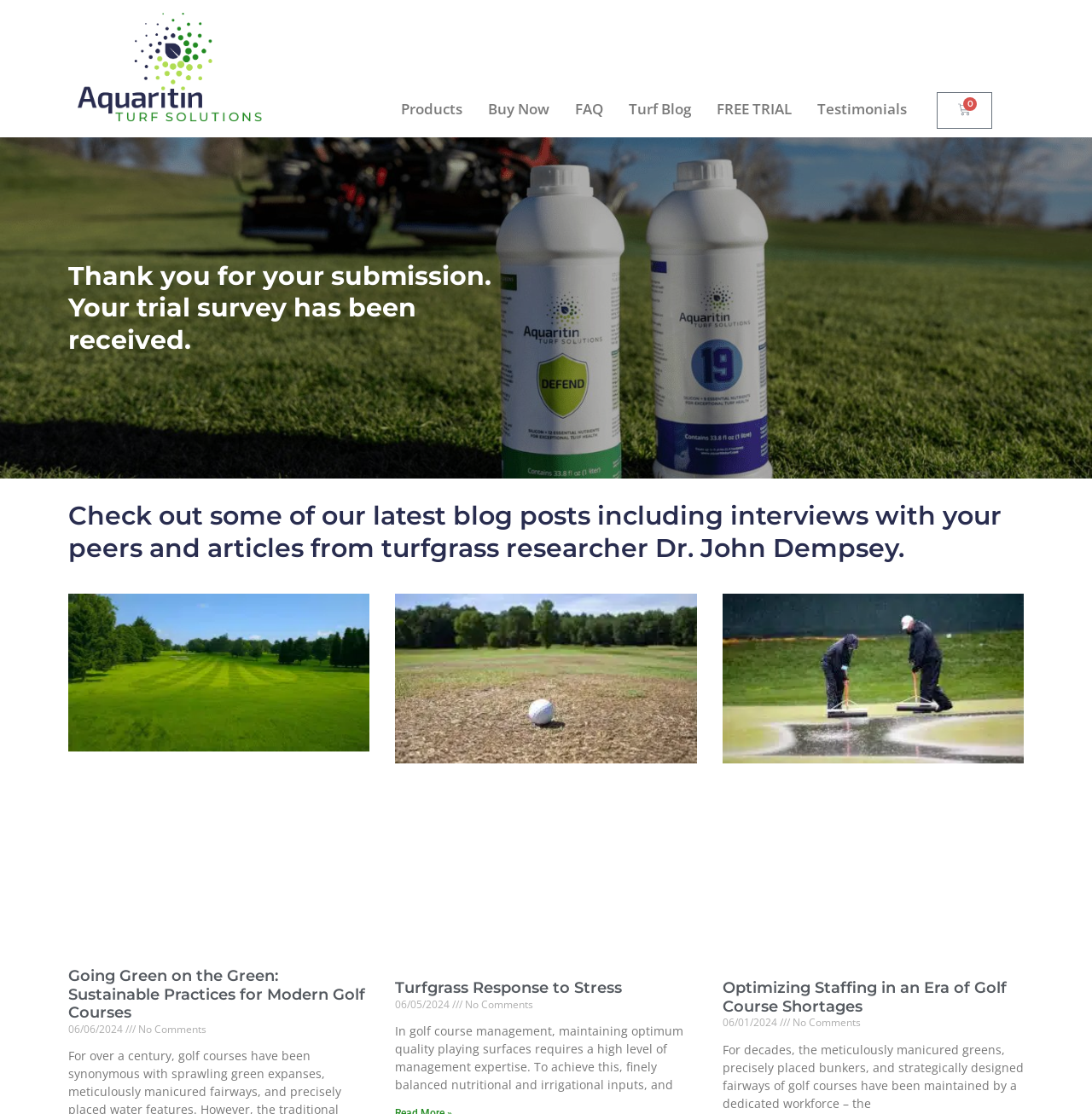Provide an in-depth caption for the contents of the webpage.

The webpage is titled "Thank You Trial Survey - Aquaritin Turf" and has a prominent heading that reads "Thank you for your submission. Your trial survey has been received." Below this heading, there is another heading that invites users to "Check out some of our latest blog posts including interviews with your peers and articles from turfgrass researcher Dr. John Dempsey."

The top navigation bar has several links, including "Products Menu Toggle", "Buy Now", "FAQ Menu Toggle", "Turf Blog", "FREE TRIAL", "Testimonials", and "0 Cart" with a small image of a cart. 

The main content area features a list of blog posts, each with a heading, a link to the post, and a date. The first post is titled "Going Green on the Green: Sustainable Practices for Modern Golf Courses" and has a link to the post. Below the title, there is a date "06/06/2024" and a note that says "No Comments". 

The second post is titled "Turfgrass Response to Stress" and has a similar layout to the first post. The third post is titled "Optimizing Staffing in an Era of Golf Course Shortages" and has an image related to golf course maintenance. Each post has a brief summary or excerpt below the title.

The webpage has a total of 7 links in the navigation bar, 3 blog posts with headings, links, and dates, and 2 images. The overall layout is organized, with clear headings and concise text.